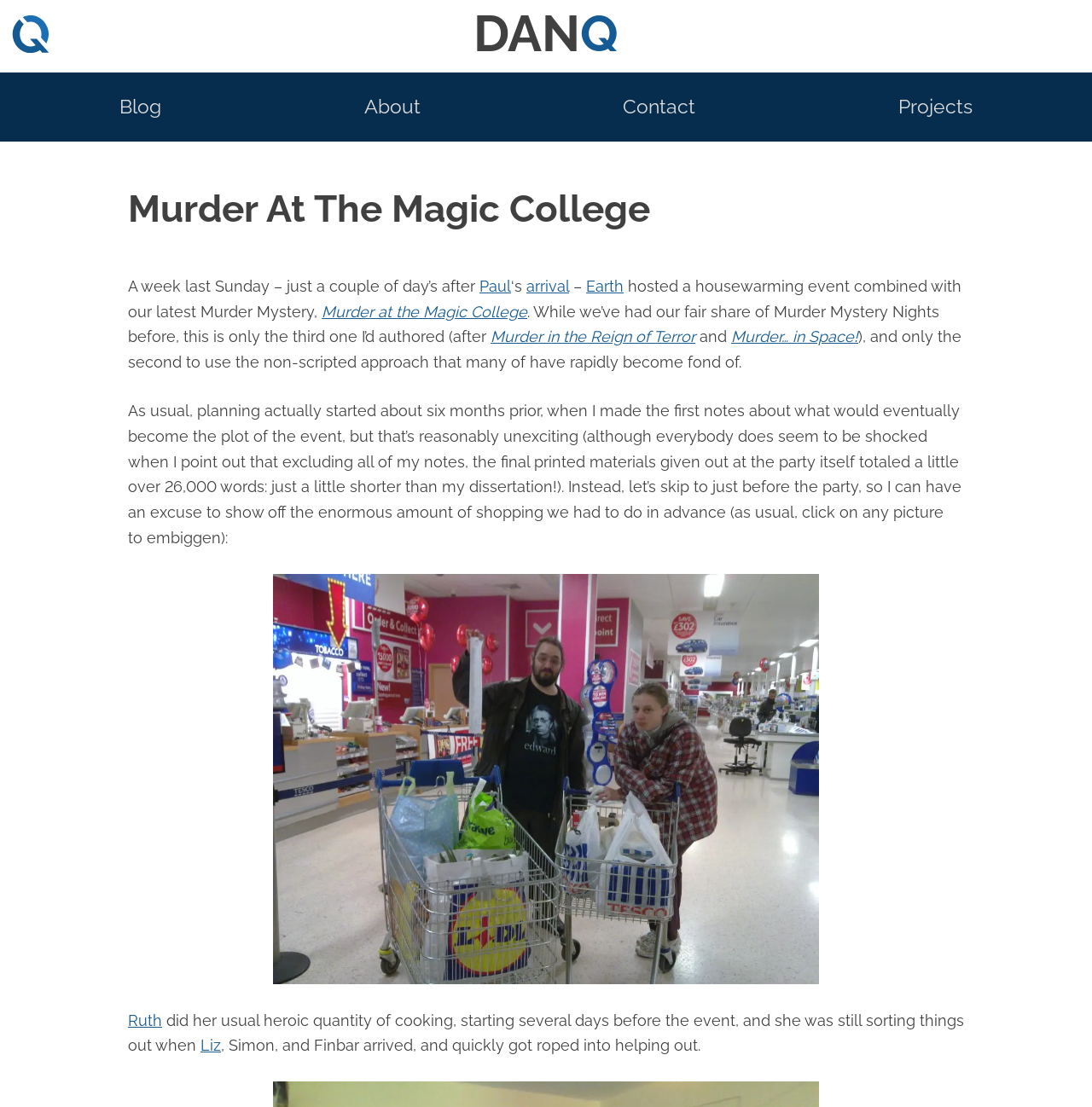What is the author's name?
Look at the image and provide a detailed response to the question.

The author's name is mentioned in the top-left corner of the webpage, where it says 'Murder At The Magic College – Dan Q'. This suggests that Dan Q is the author of the webpage or the blog.